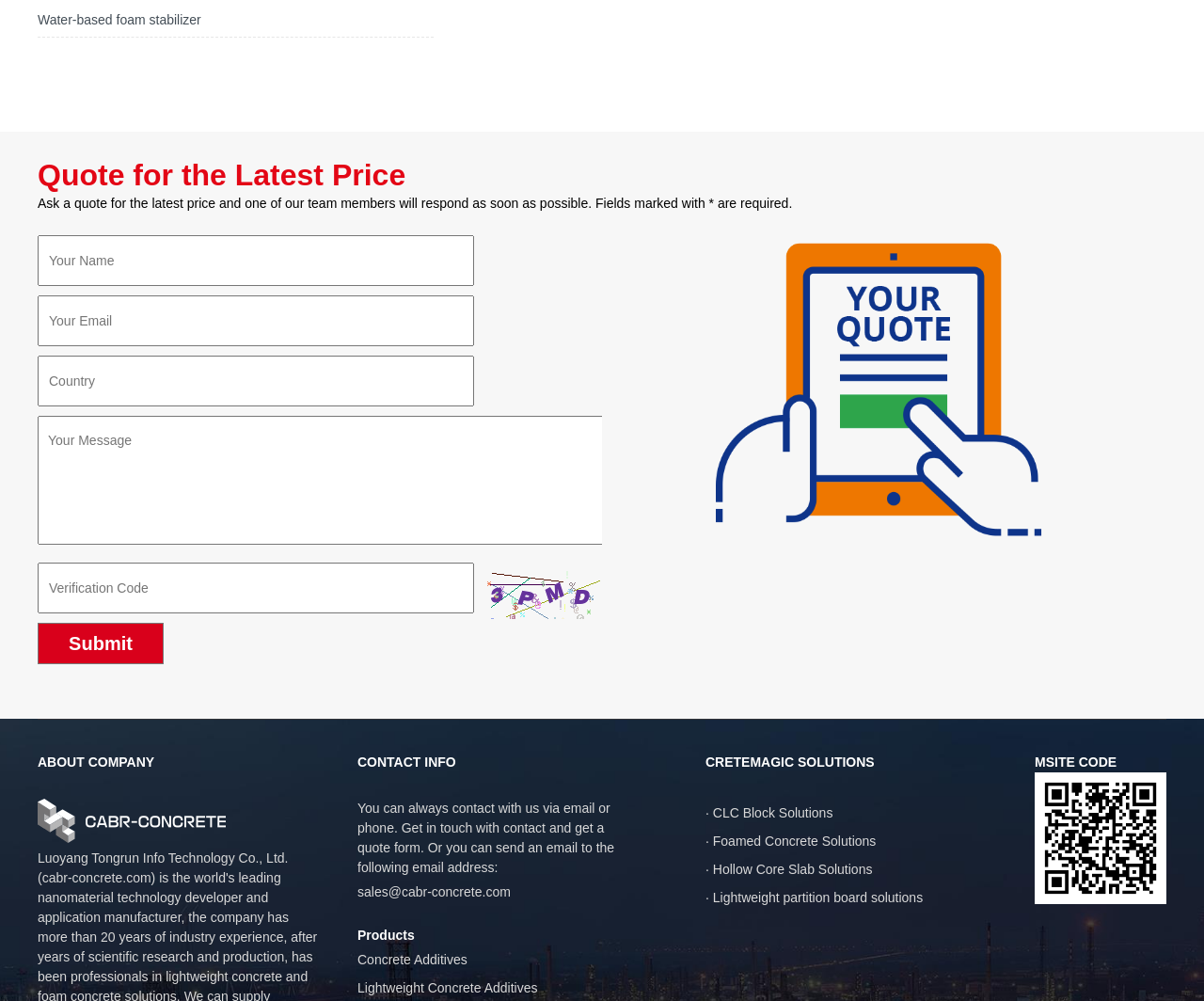Please identify the bounding box coordinates of the area I need to click to accomplish the following instruction: "Enter your name in the 'Your Name' field".

[0.031, 0.235, 0.394, 0.286]